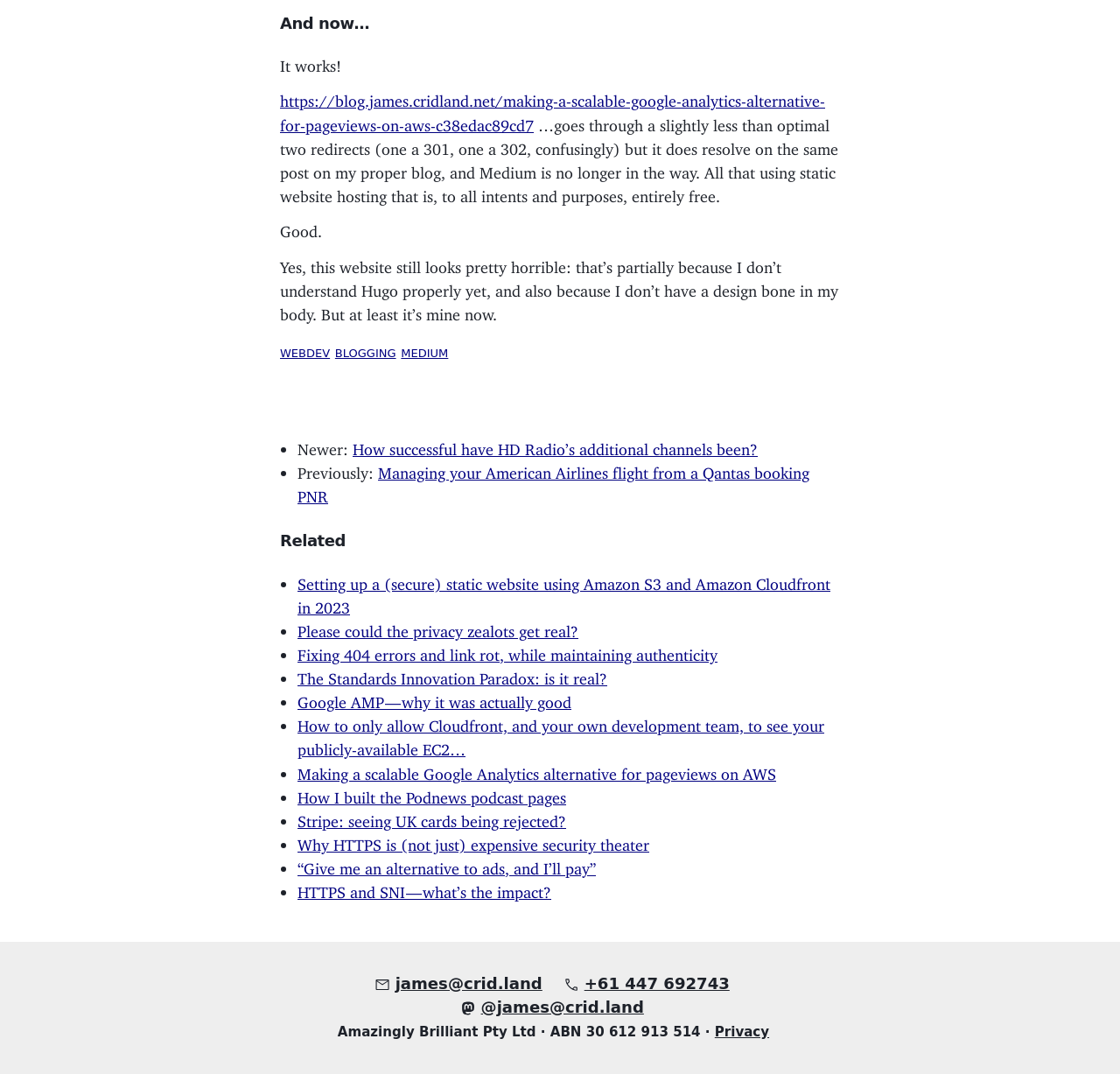How many sections are there on the webpage?
Based on the screenshot, provide a one-word or short-phrase response.

3